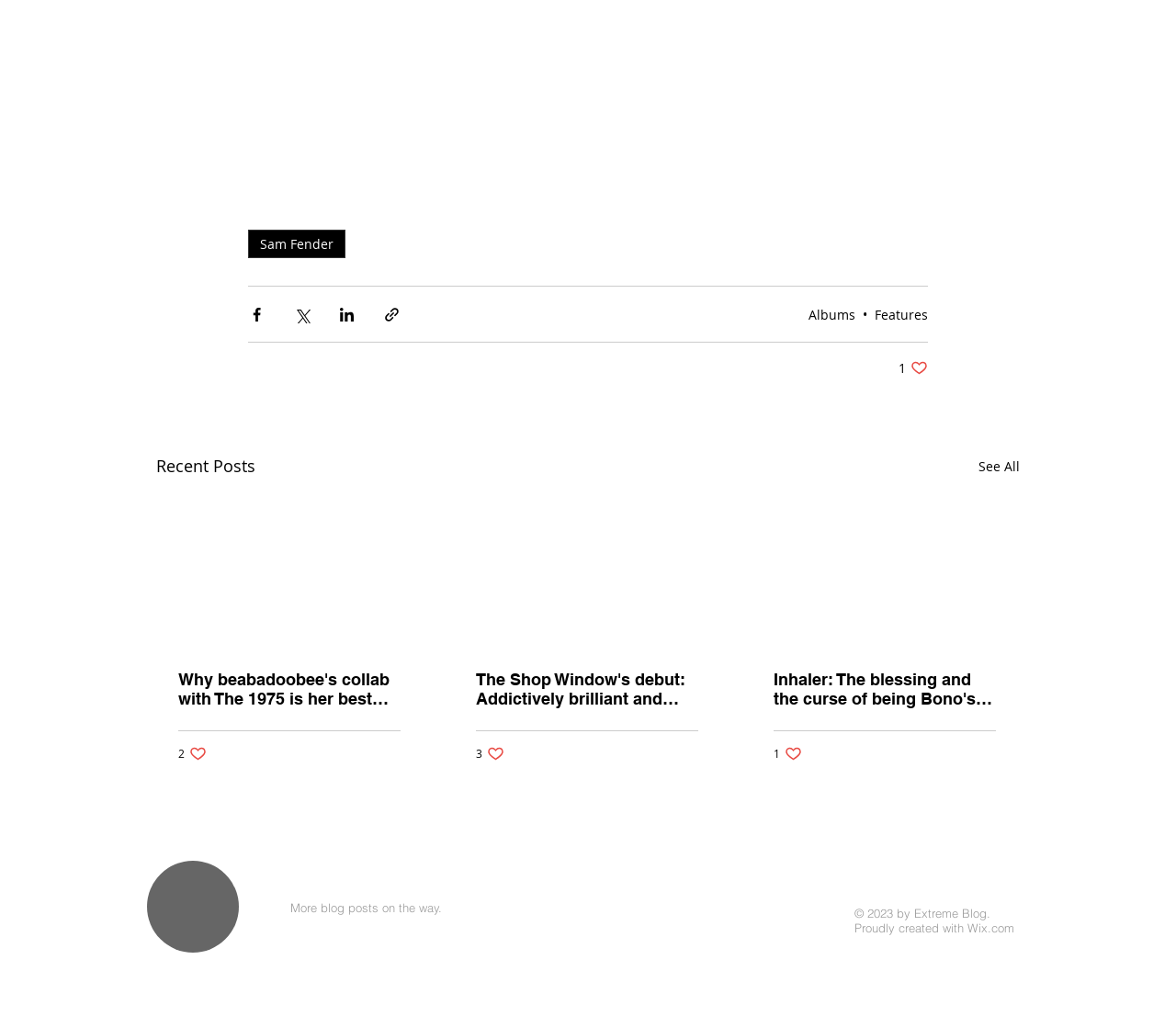Identify the bounding box coordinates necessary to click and complete the given instruction: "Follow on Instagram".

[0.719, 0.848, 0.746, 0.879]